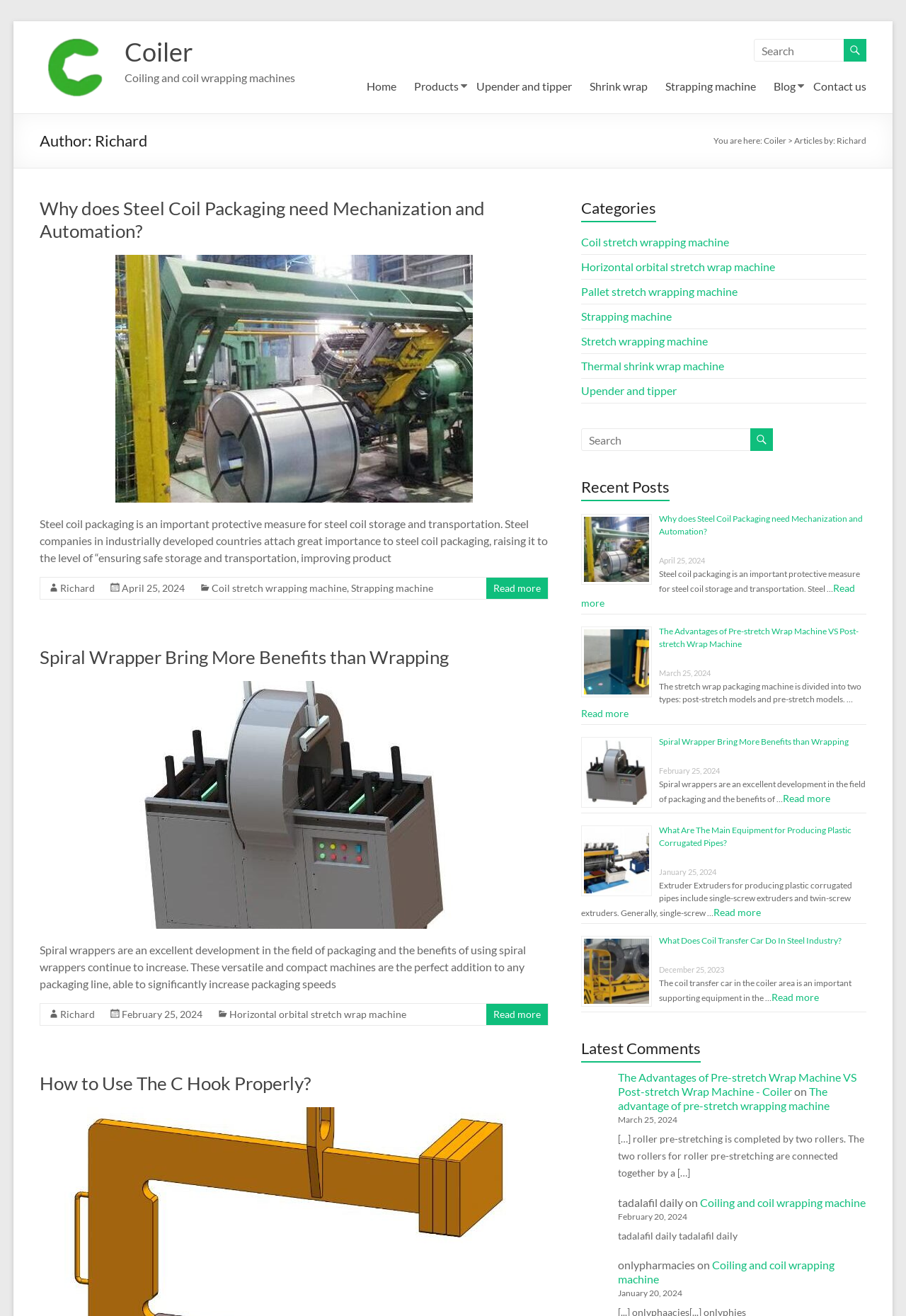Please identify the coordinates of the bounding box for the clickable region that will accomplish this instruction: "navigate to home page".

None